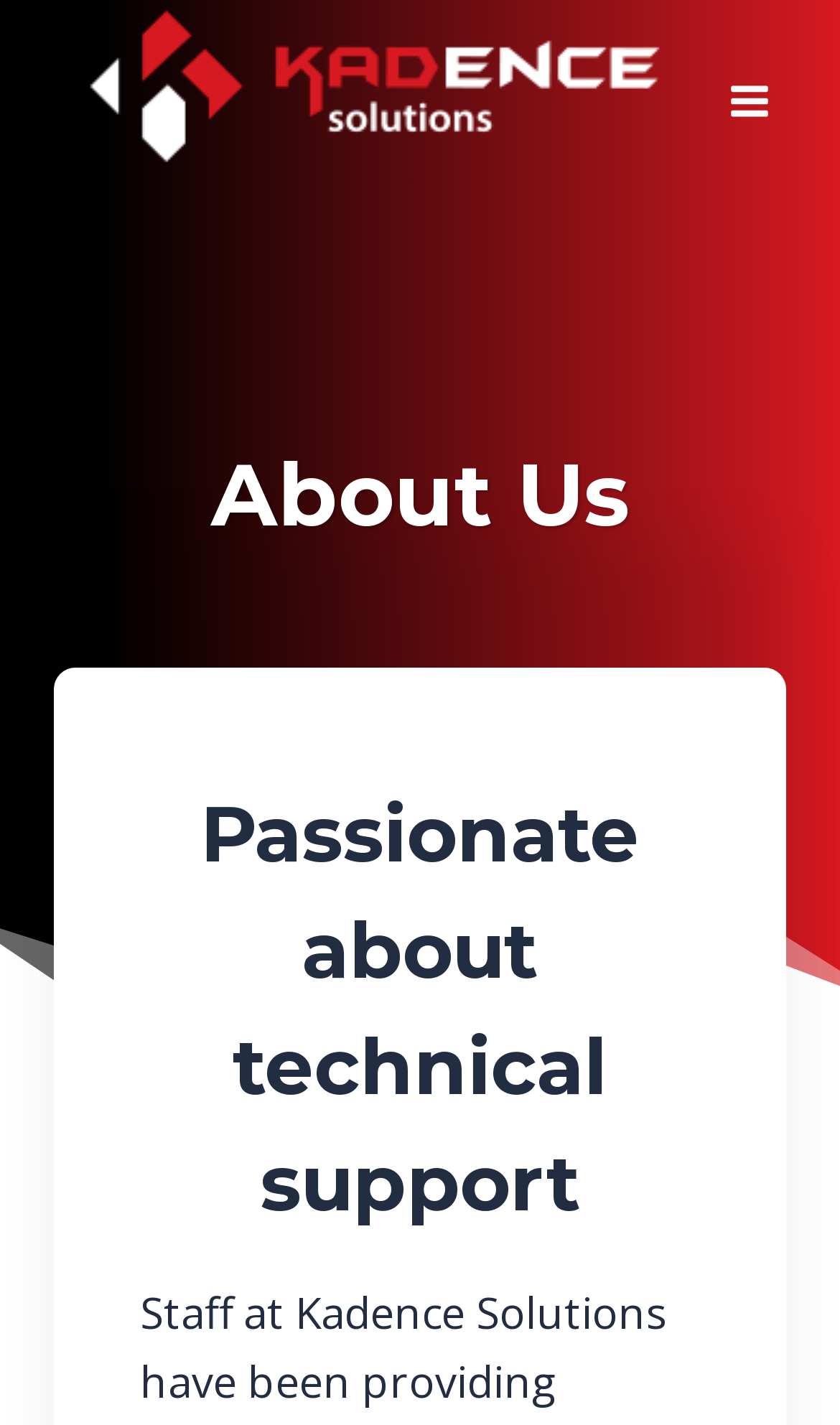Locate the bounding box for the described UI element: "alt="Kadence Solutions"". Ensure the coordinates are four float numbers between 0 and 1, formatted as [left, top, right, bottom].

[0.062, 0.0, 0.831, 0.121]